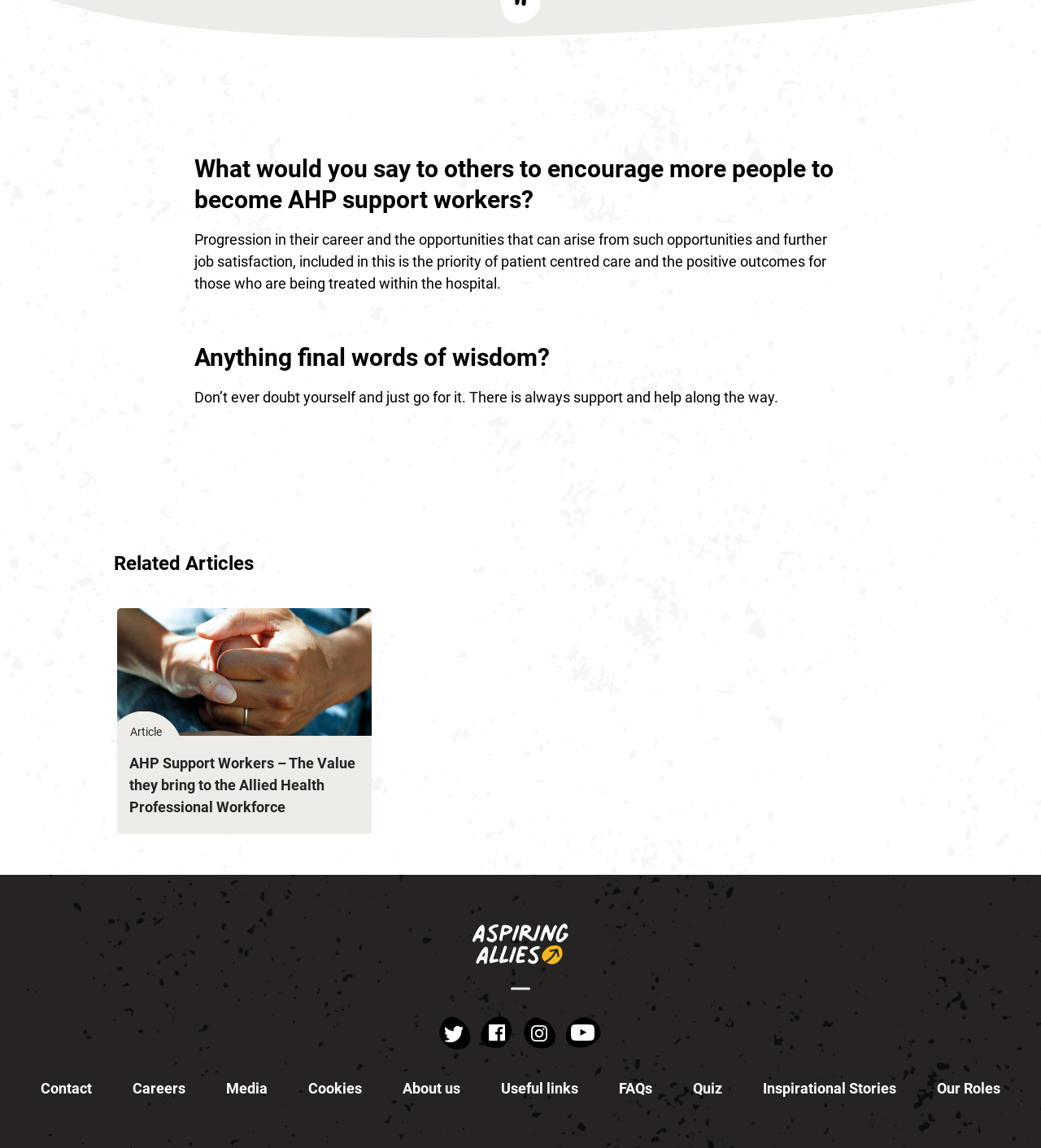Please specify the bounding box coordinates of the region to click in order to perform the following instruction: "Click on the 'Contact' link".

[0.039, 0.938, 0.088, 0.957]